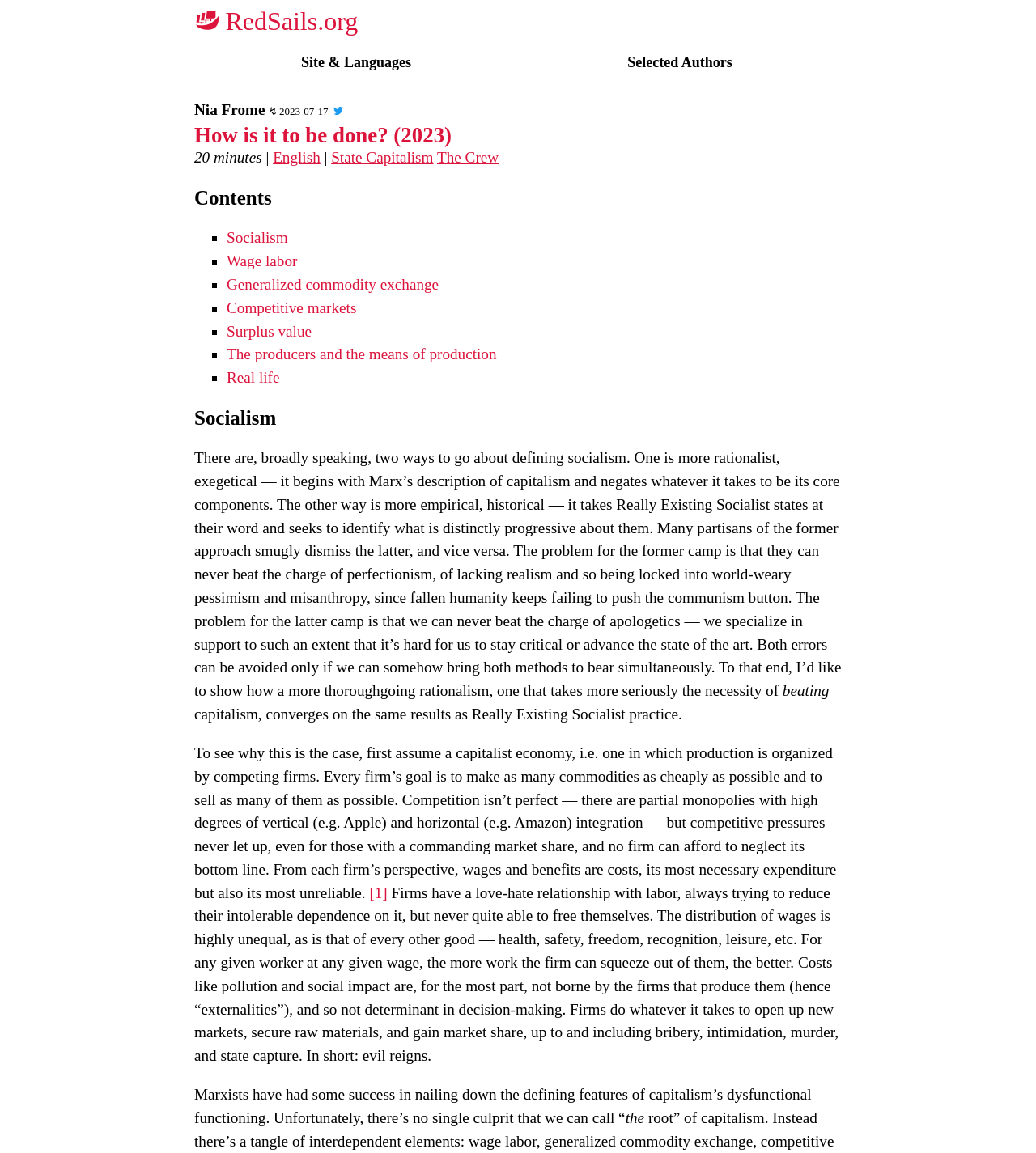Please identify the coordinates of the bounding box that should be clicked to fulfill this instruction: "Visit RedSails.org".

[0.188, 0.006, 0.356, 0.032]